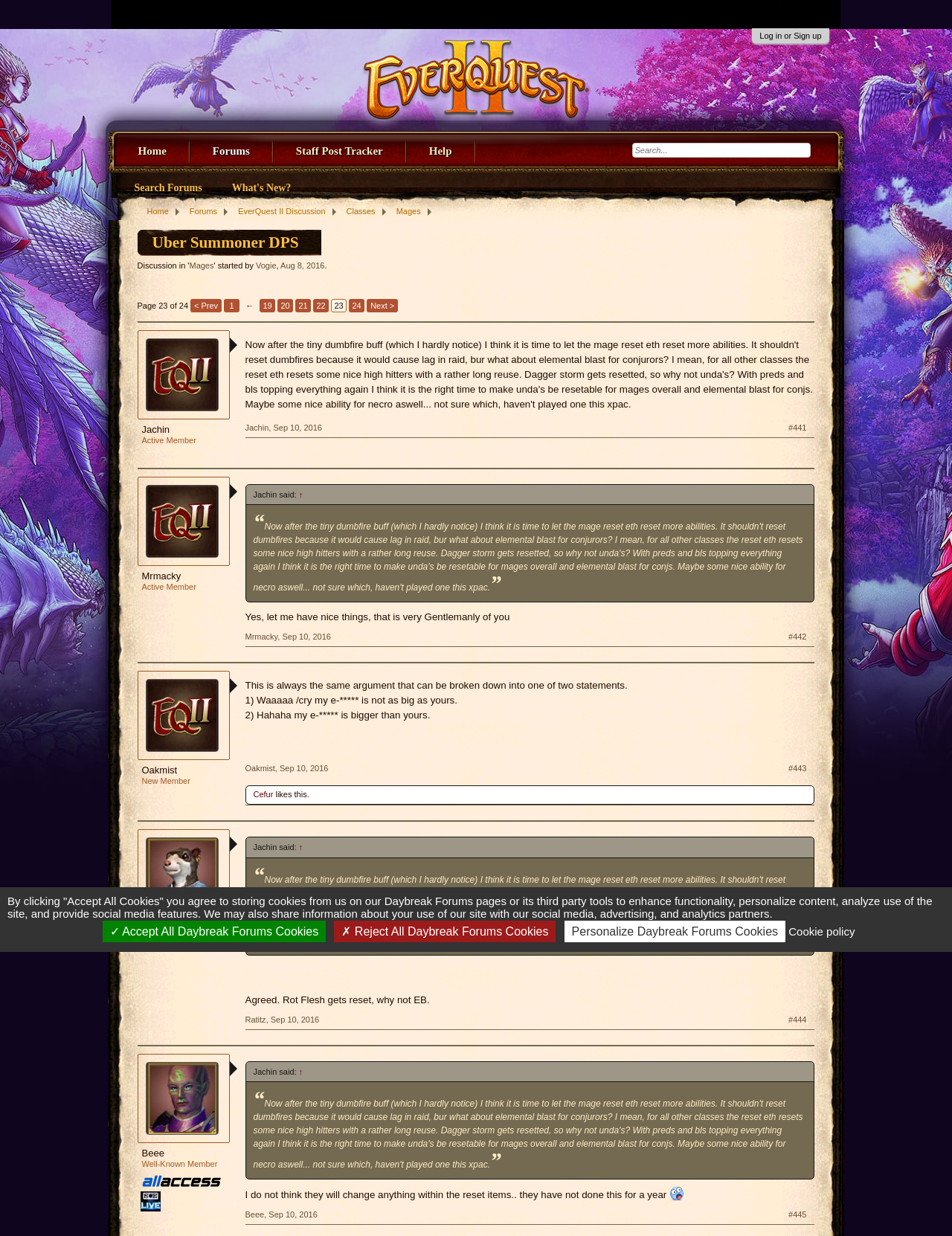Determine the bounding box coordinates of the region I should click to achieve the following instruction: "View Mrmacky's profile". Ensure the bounding box coordinates are four float numbers between 0 and 1, i.e., [left, top, right, bottom].

[0.149, 0.461, 0.236, 0.471]